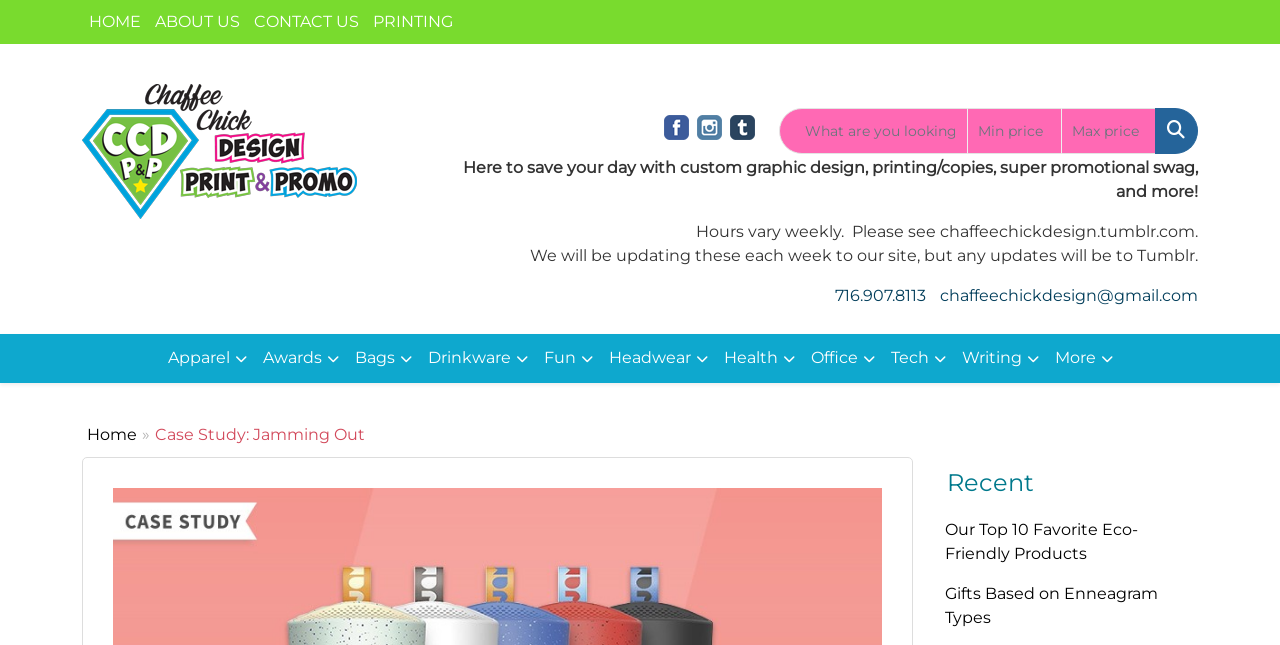Using a single word or phrase, answer the following question: 
How many categories are there for products?

10